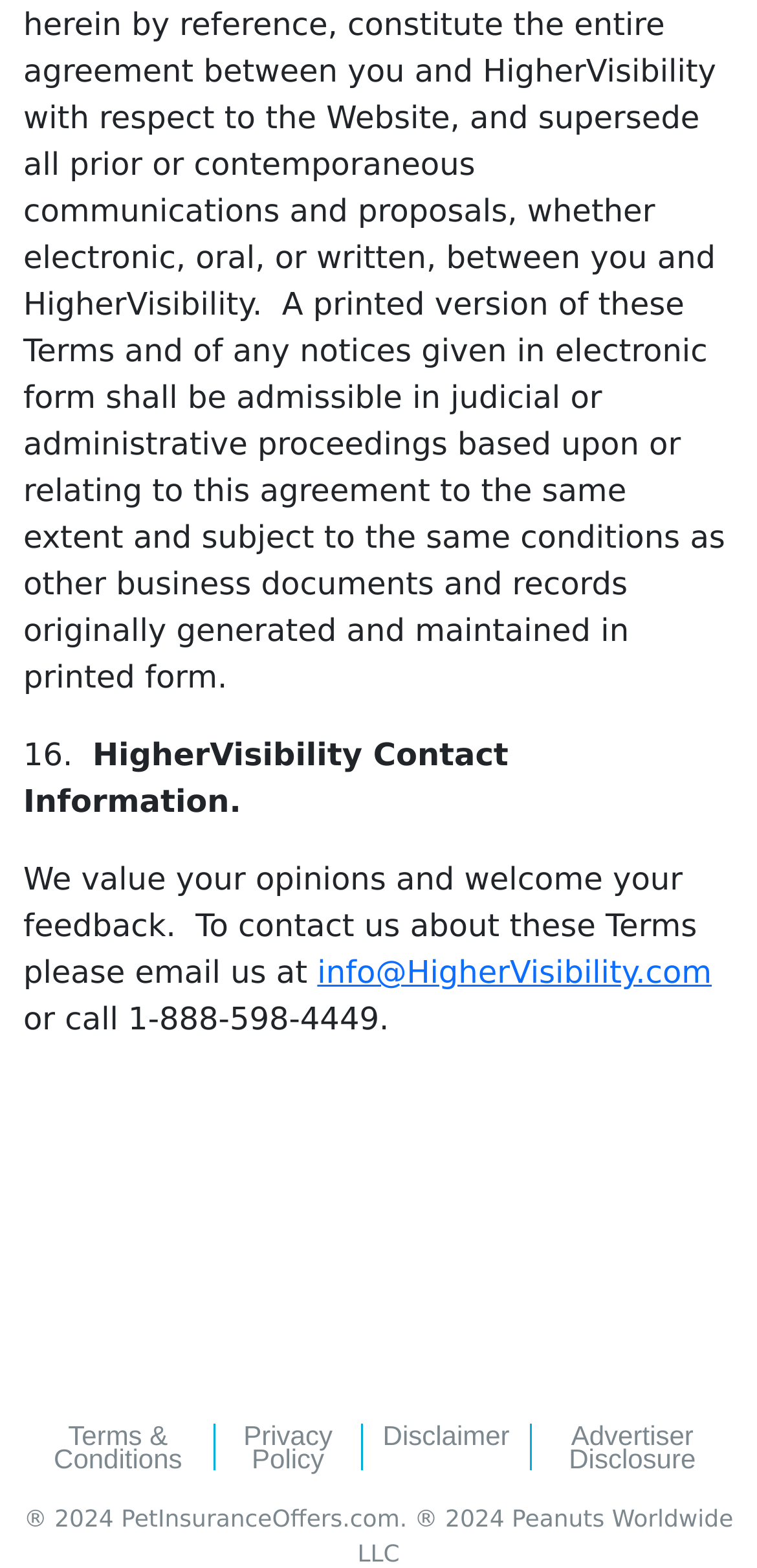What is the phone number for contact?
Use the image to give a comprehensive and detailed response to the question.

The phone number for contact can be found in the 'HigherVisibility Contact Information' section, where it is stated 'or call 1-888-598-4449'.